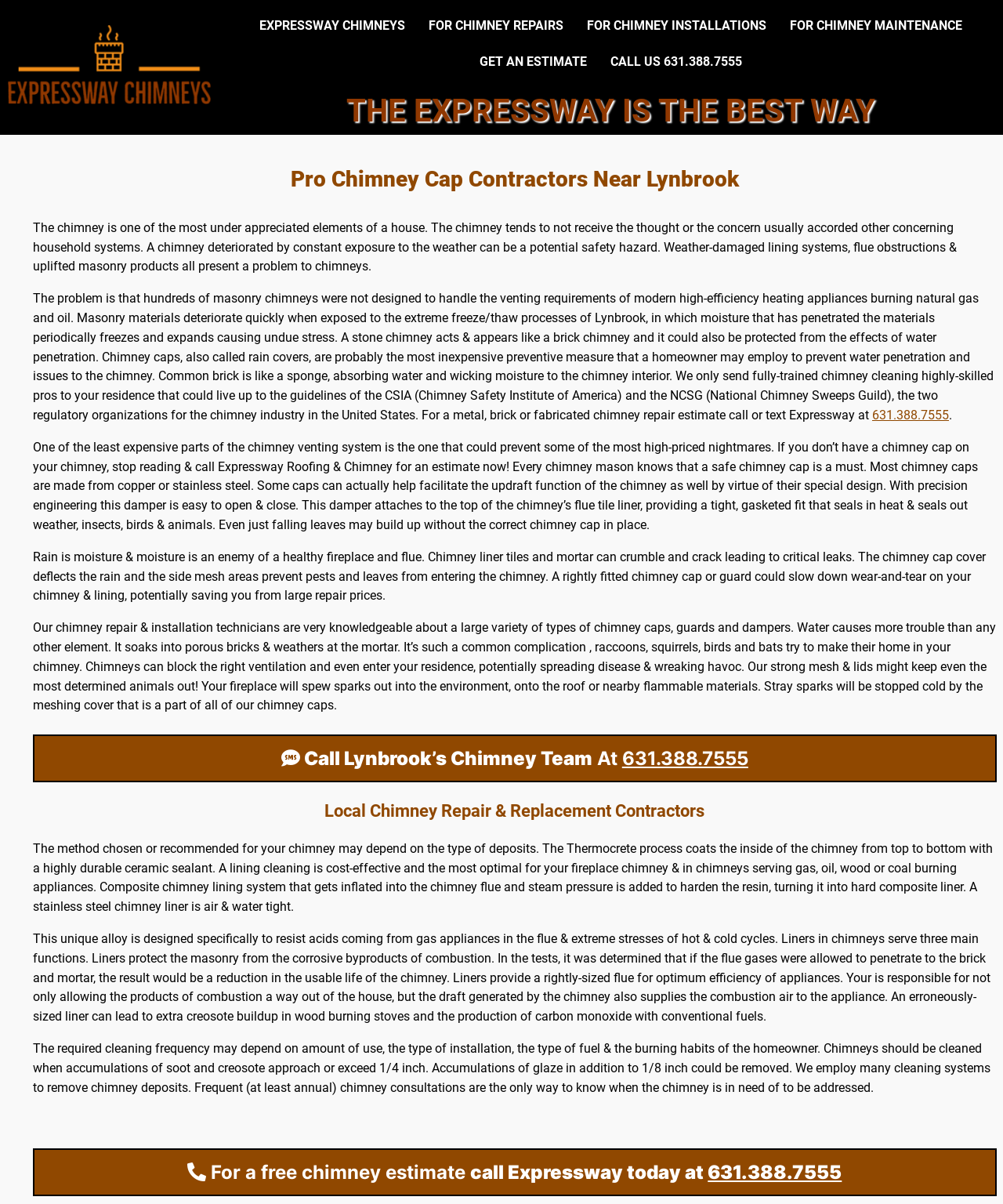Locate and generate the text content of the webpage's heading.

HIGHLY-SKILLED LOCAL, LYNBROOK CHIMNEY CONTRACTORS